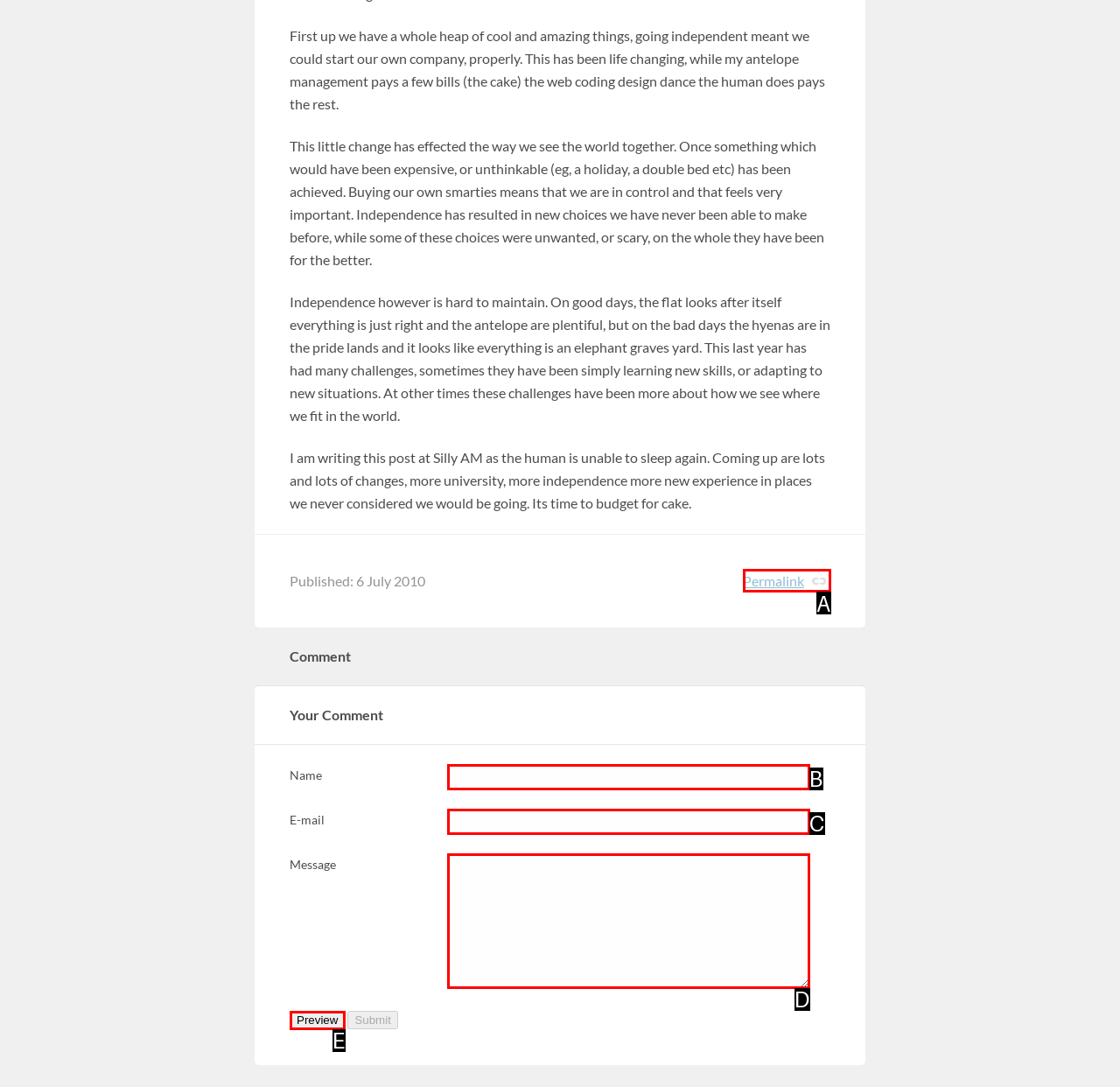Determine which option fits the element description: Permalink
Answer with the option’s letter directly.

A